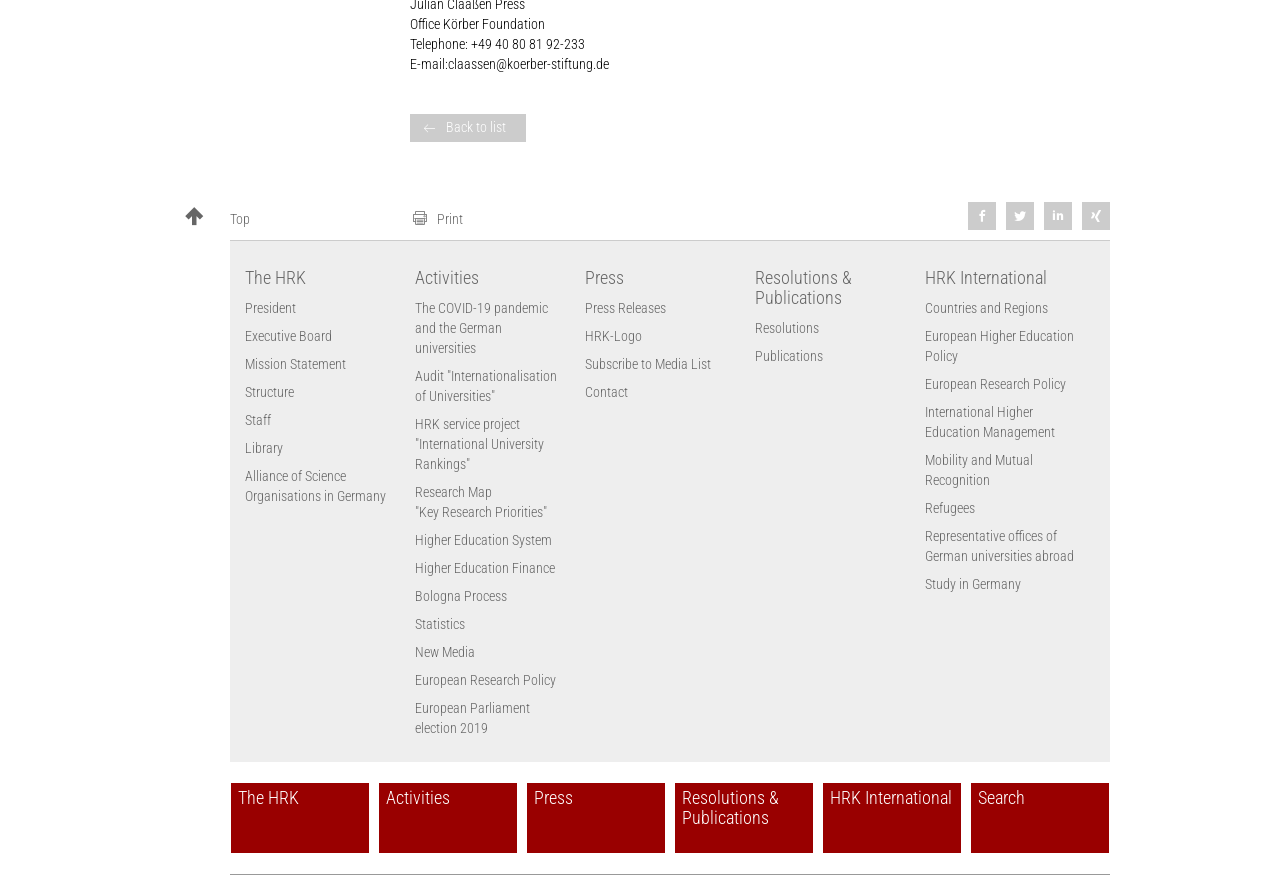What are the social media platforms available for sharing?
Could you please answer the question thoroughly and with as much detail as possible?

The social media platforms available for sharing can be found in the button elements 'Share on Facebook', 'Share on Twitter', 'Share on LinkedIn', and 'Share on XING'.